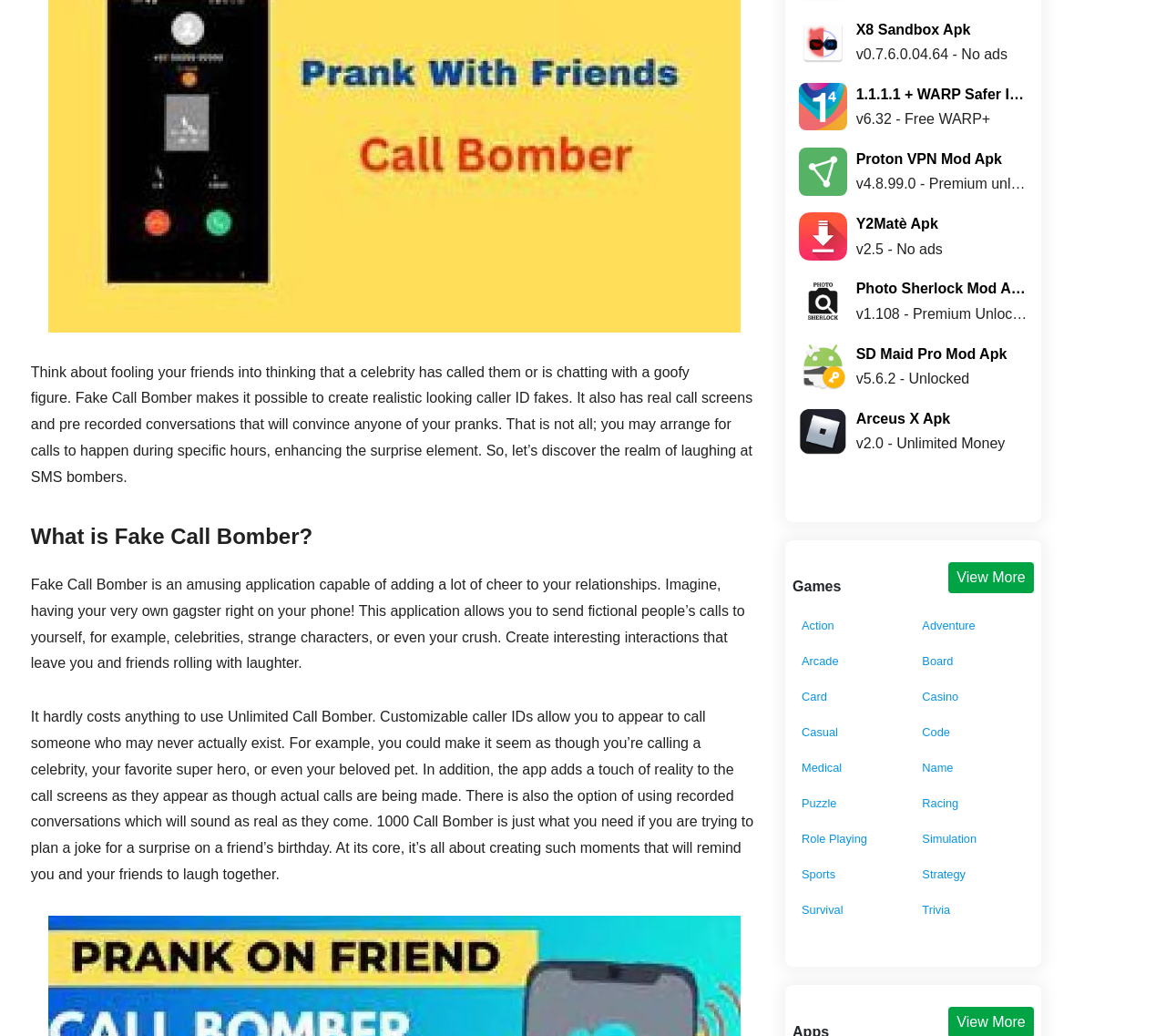Please provide the bounding box coordinate of the region that matches the element description: Adventure. Coordinates should be in the format (top-left x, top-left y, bottom-right x, bottom-right y) and all values should be between 0 and 1.

[0.791, 0.594, 0.879, 0.614]